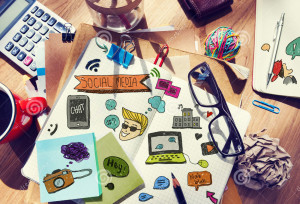What is the purpose of the yarn in the image?
Look at the screenshot and give a one-word or phrase answer.

Symbolizing creativity and engagement